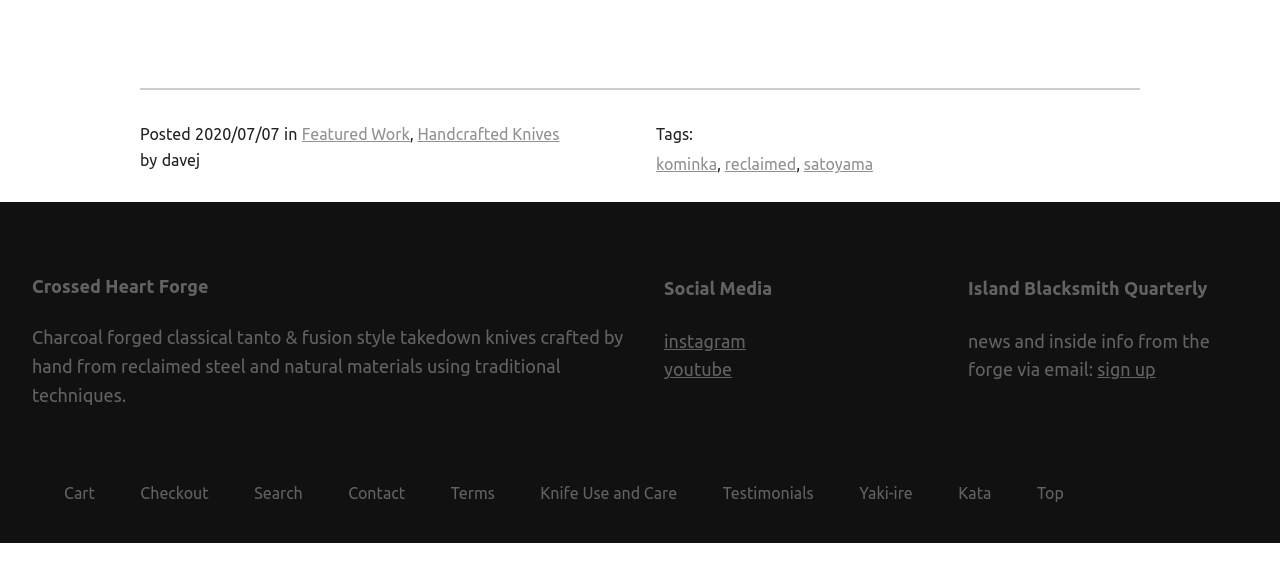What is the name of the forge?
Please use the image to provide a one-word or short phrase answer.

Crossed Heart Forge